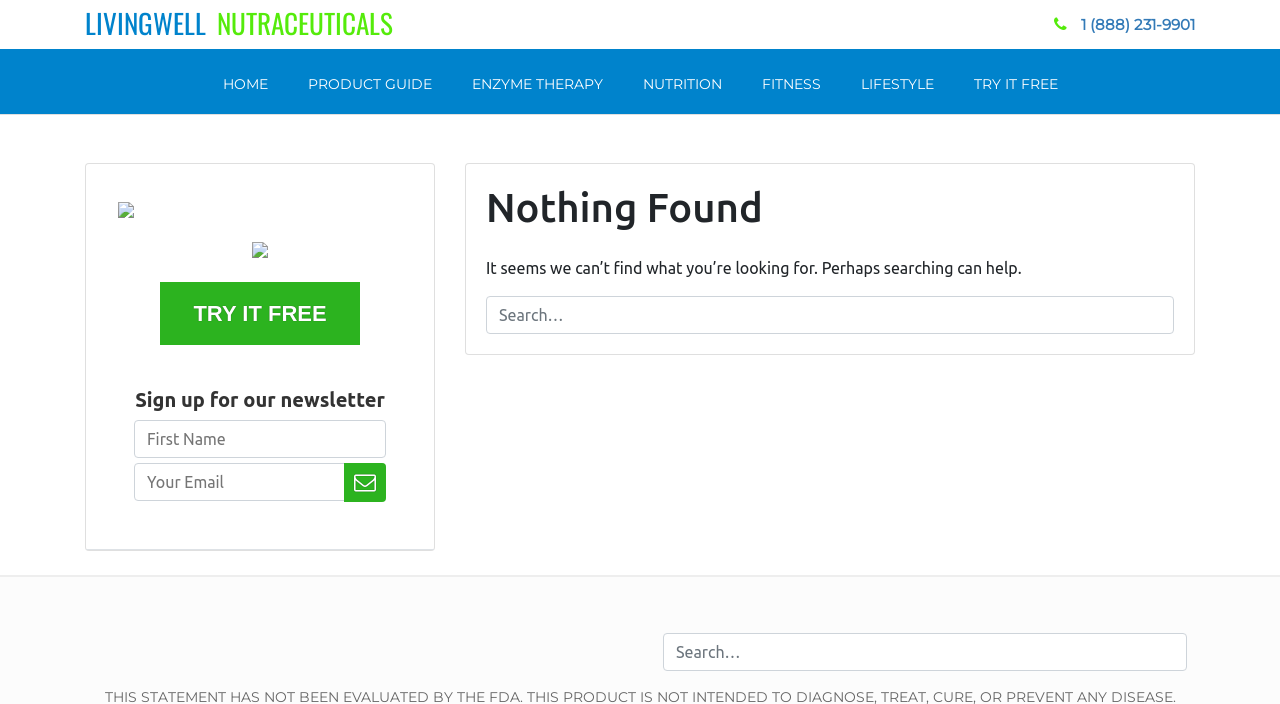Given the webpage screenshot and the description, determine the bounding box coordinates (top-left x, top-left y, bottom-right x, bottom-right y) that define the location of the UI element matching this description: Enzyme Therapy

[0.353, 0.069, 0.486, 0.162]